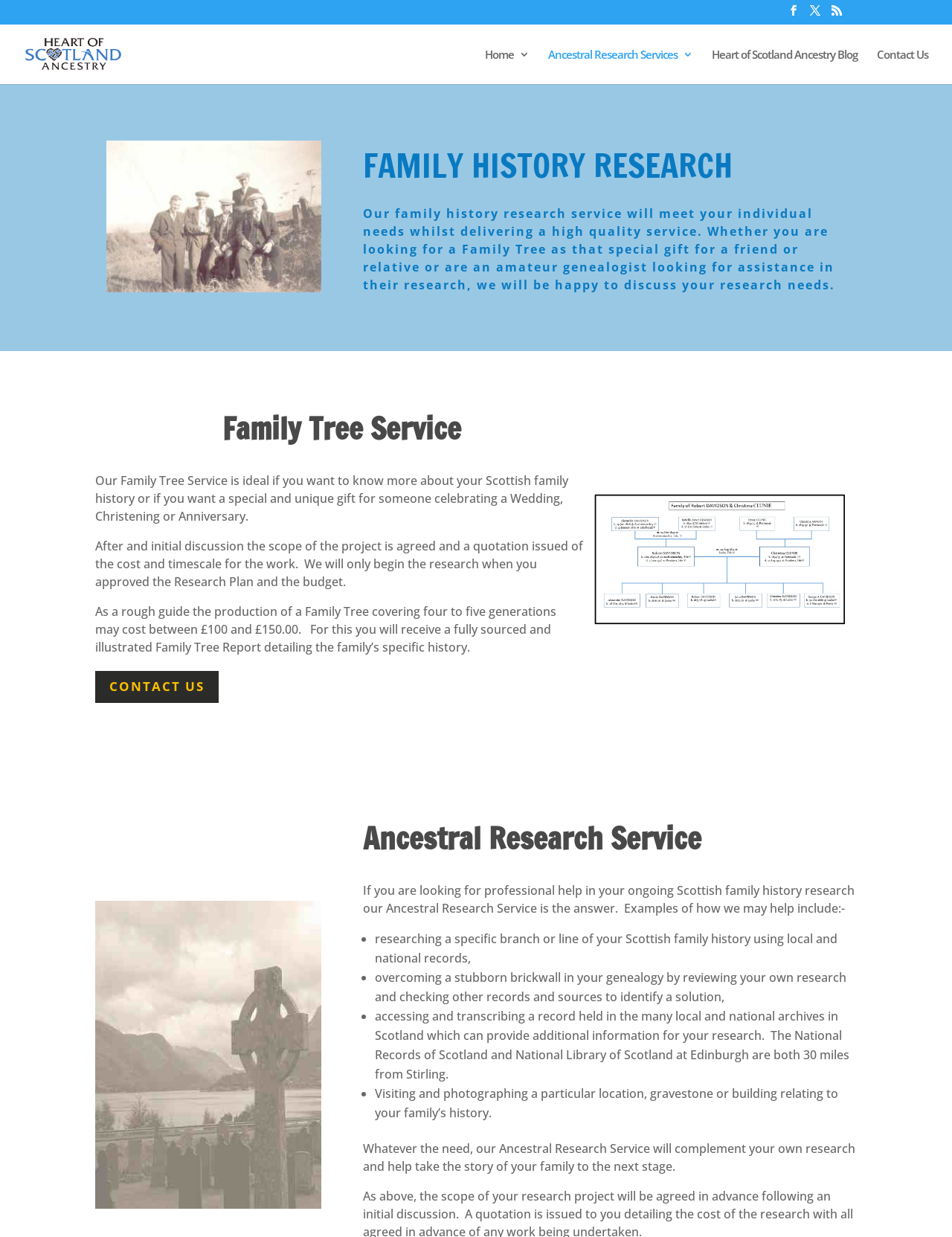Look at the image and give a detailed response to the following question: How much does a Family Tree Report cost?

I found the answer by reading the text under the 'Family Tree Service' heading, which provides a rough guide that the production of a Family Tree Report covering four to five generations may cost between £100 and £150.00.